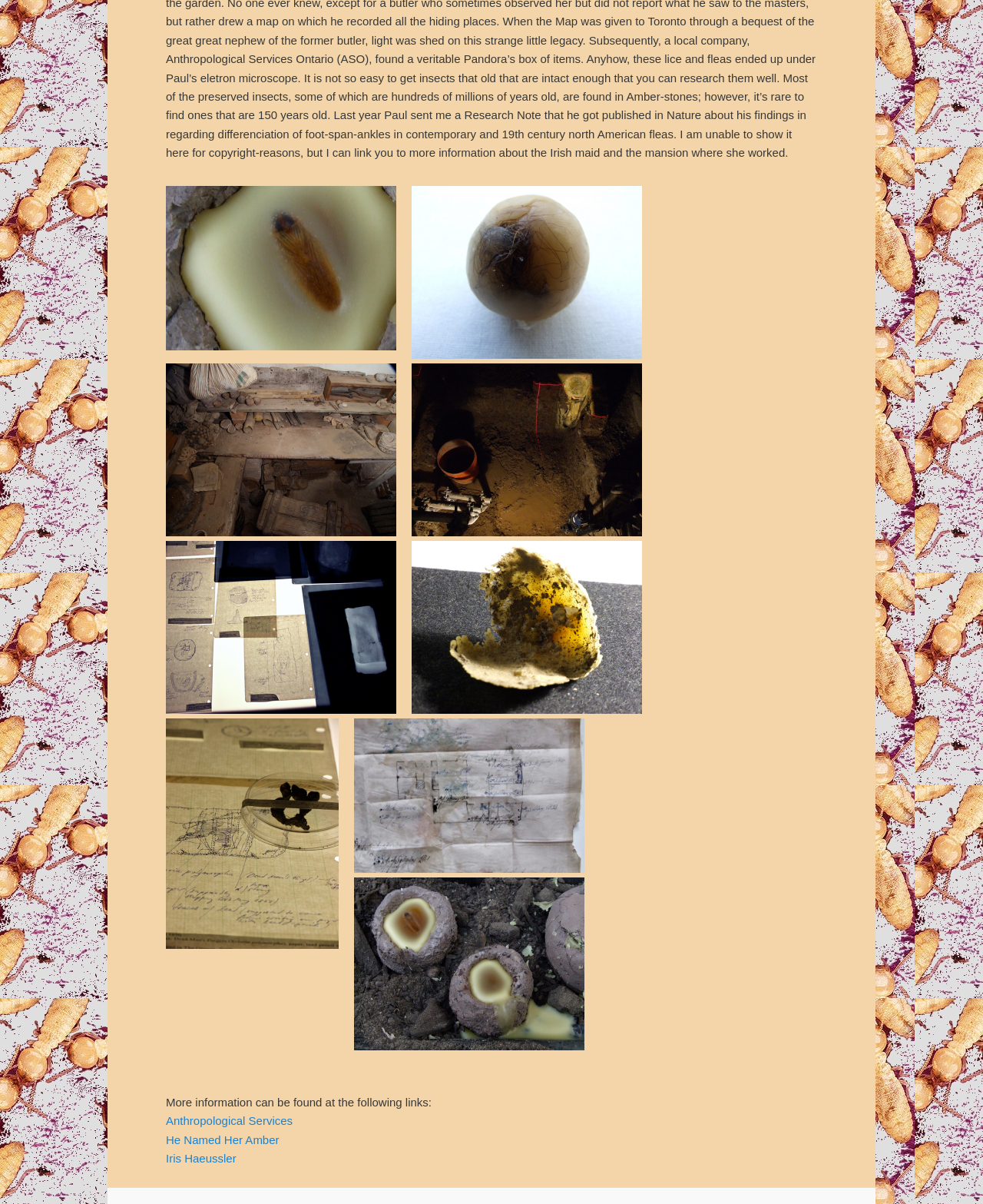Determine the bounding box for the described UI element: "He Named Her Amber".

[0.169, 0.941, 0.284, 0.952]